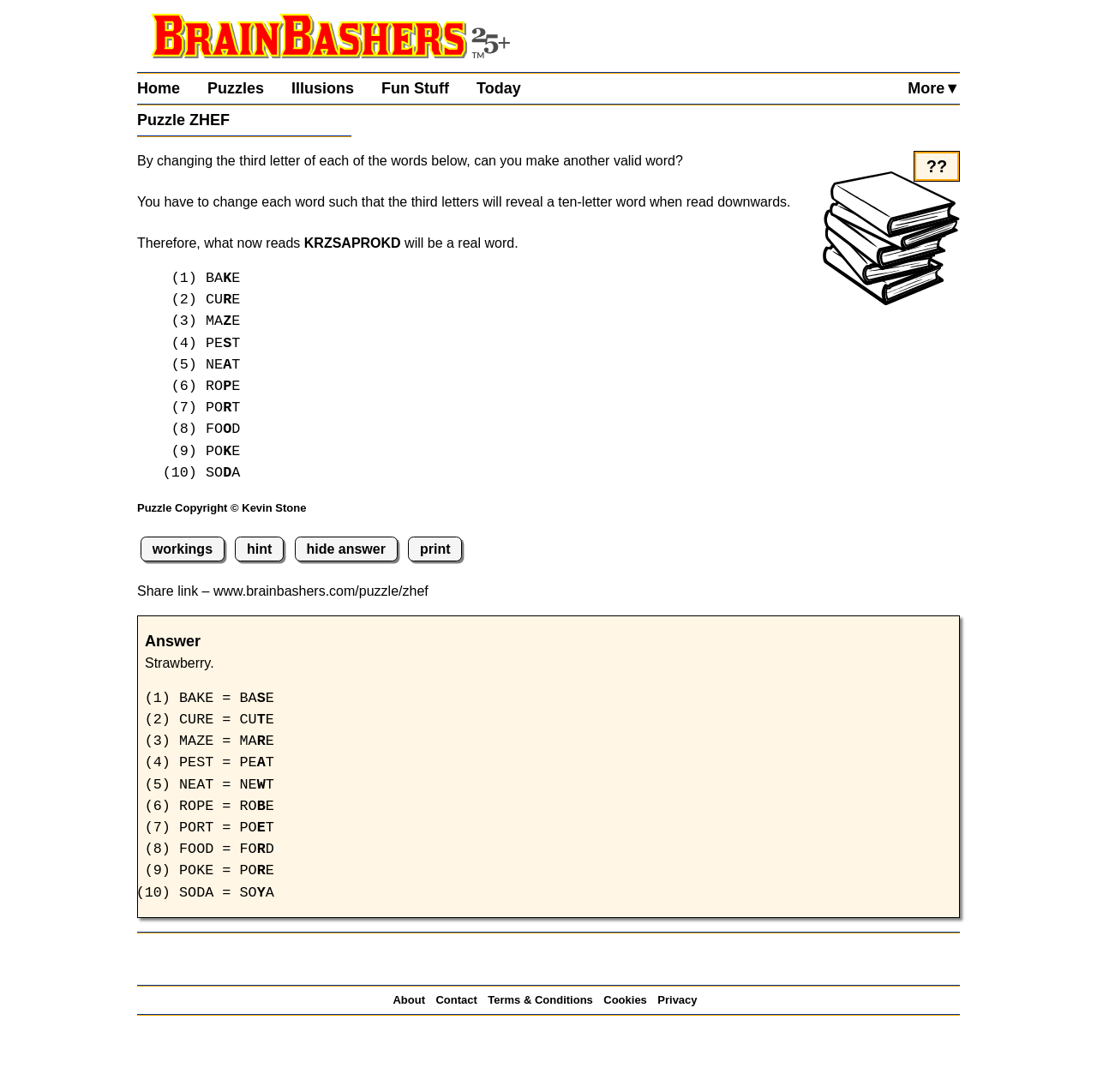Provide the bounding box coordinates for the UI element that is described as: "Terms & Conditions".

[0.445, 0.903, 0.547, 0.929]